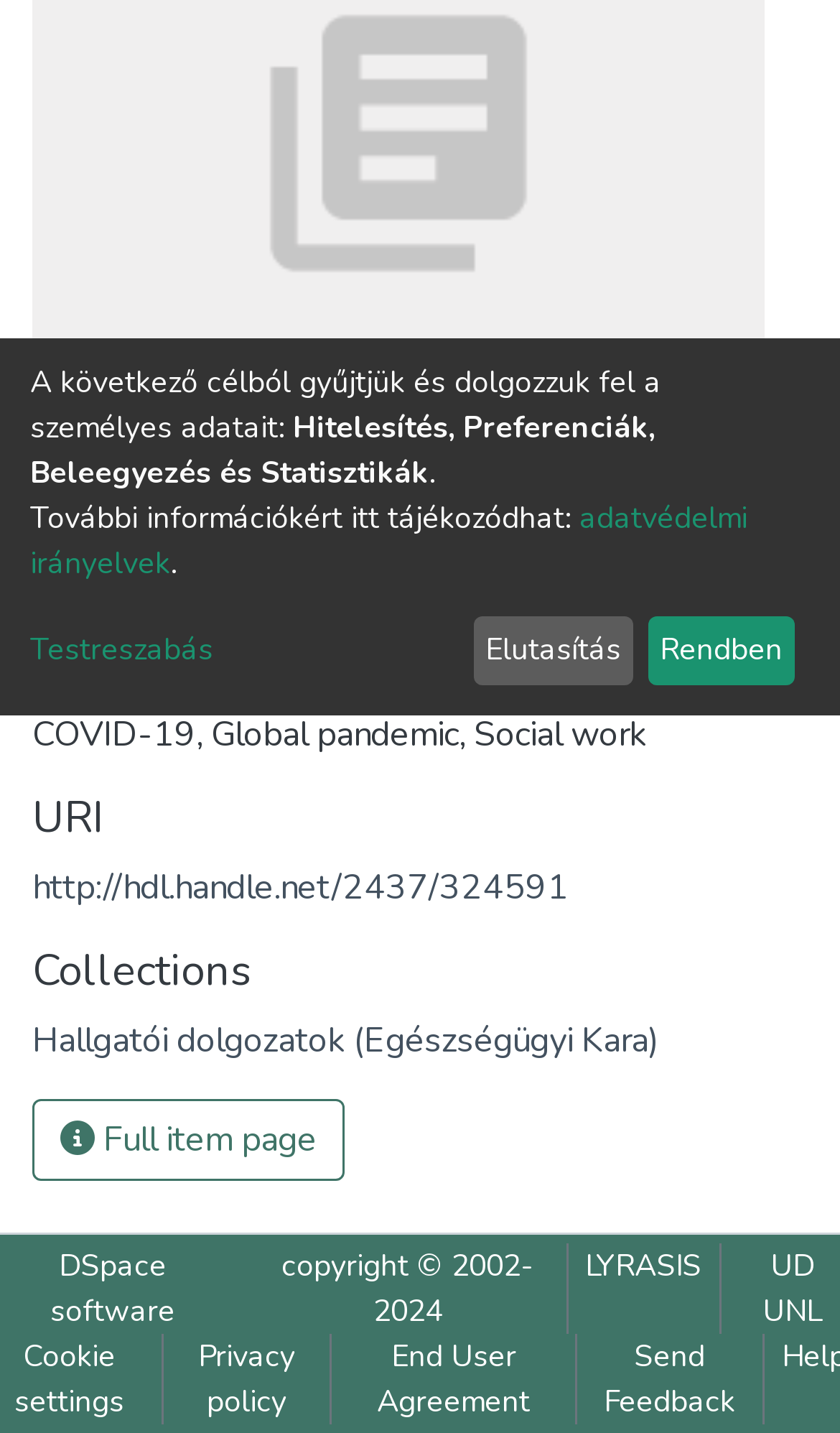Identify the bounding box coordinates for the UI element described by the following text: "Privacy policy". Provide the coordinates as four float numbers between 0 and 1, in the format [left, top, right, bottom].

[0.195, 0.931, 0.393, 0.994]